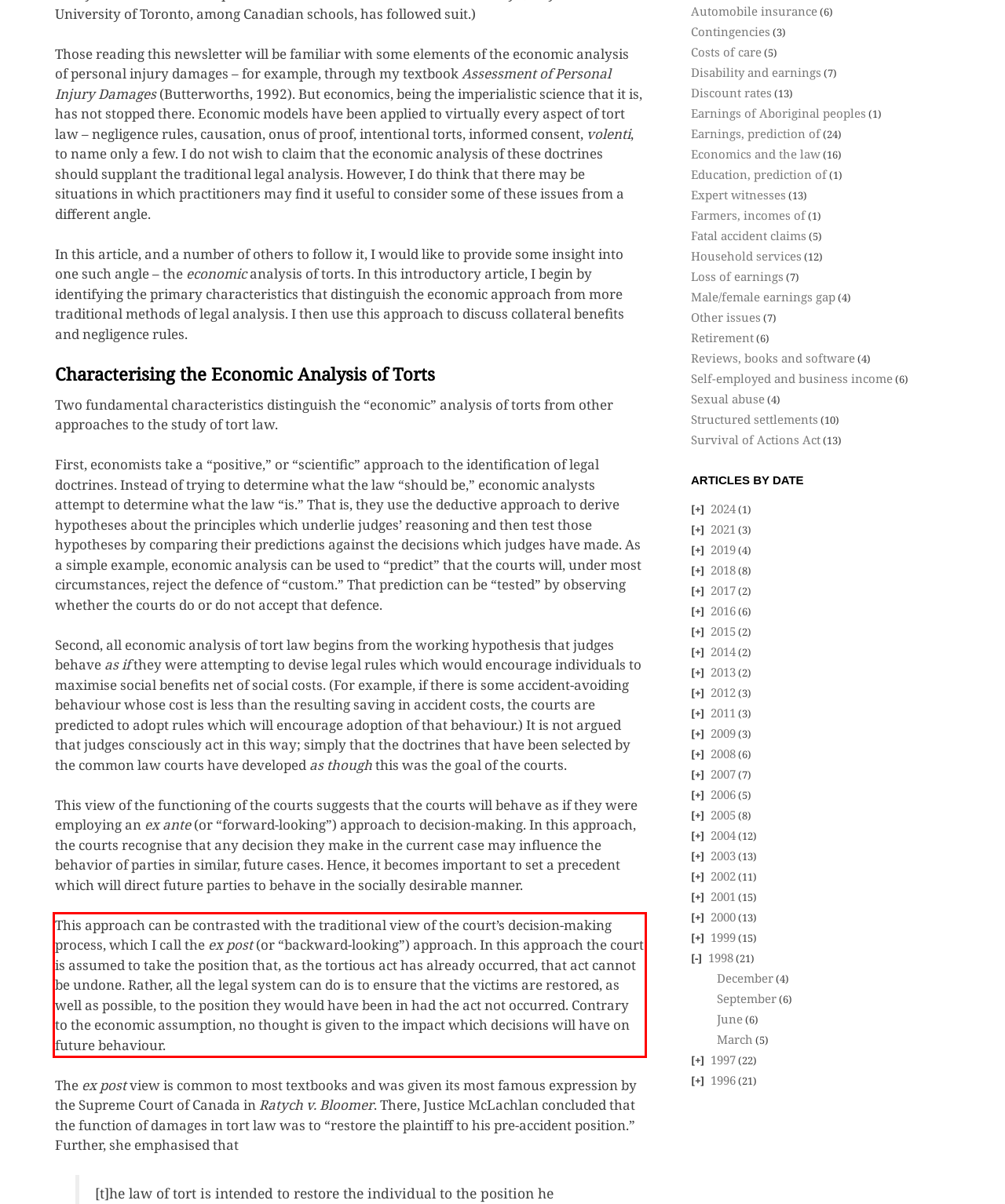Identify the text inside the red bounding box in the provided webpage screenshot and transcribe it.

This approach can be contrasted with the traditional view of the court’s decision-making process, which I call the ex post (or “backward-looking”) approach. In this approach the court is assumed to take the position that, as the tortious act has already occurred, that act cannot be undone. Rather, all the legal system can do is to ensure that the victims are restored, as well as possible, to the position they would have been in had the act not occurred. Contrary to the economic assumption, no thought is given to the impact which decisions will have on future behaviour.